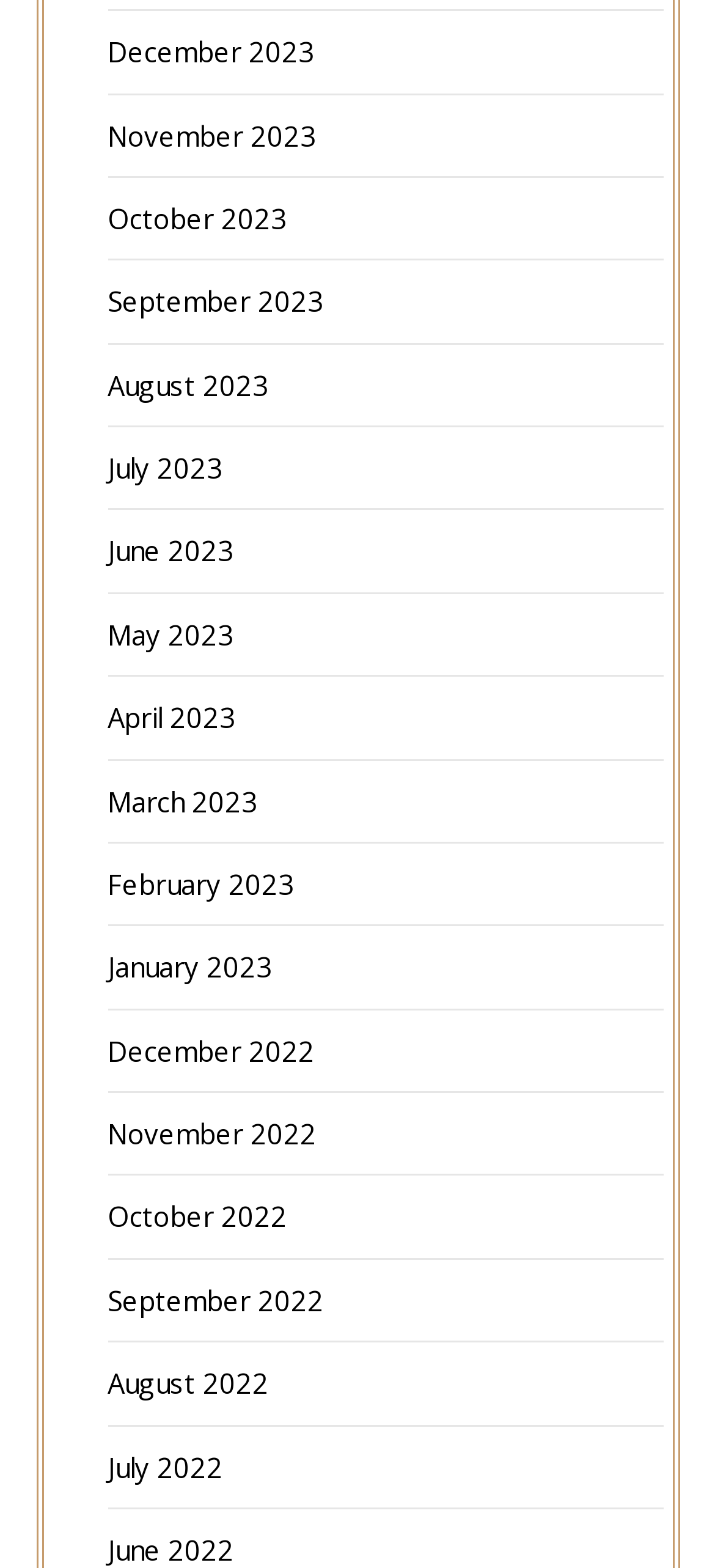Please mark the bounding box coordinates of the area that should be clicked to carry out the instruction: "View January 2023".

[0.15, 0.605, 0.381, 0.628]